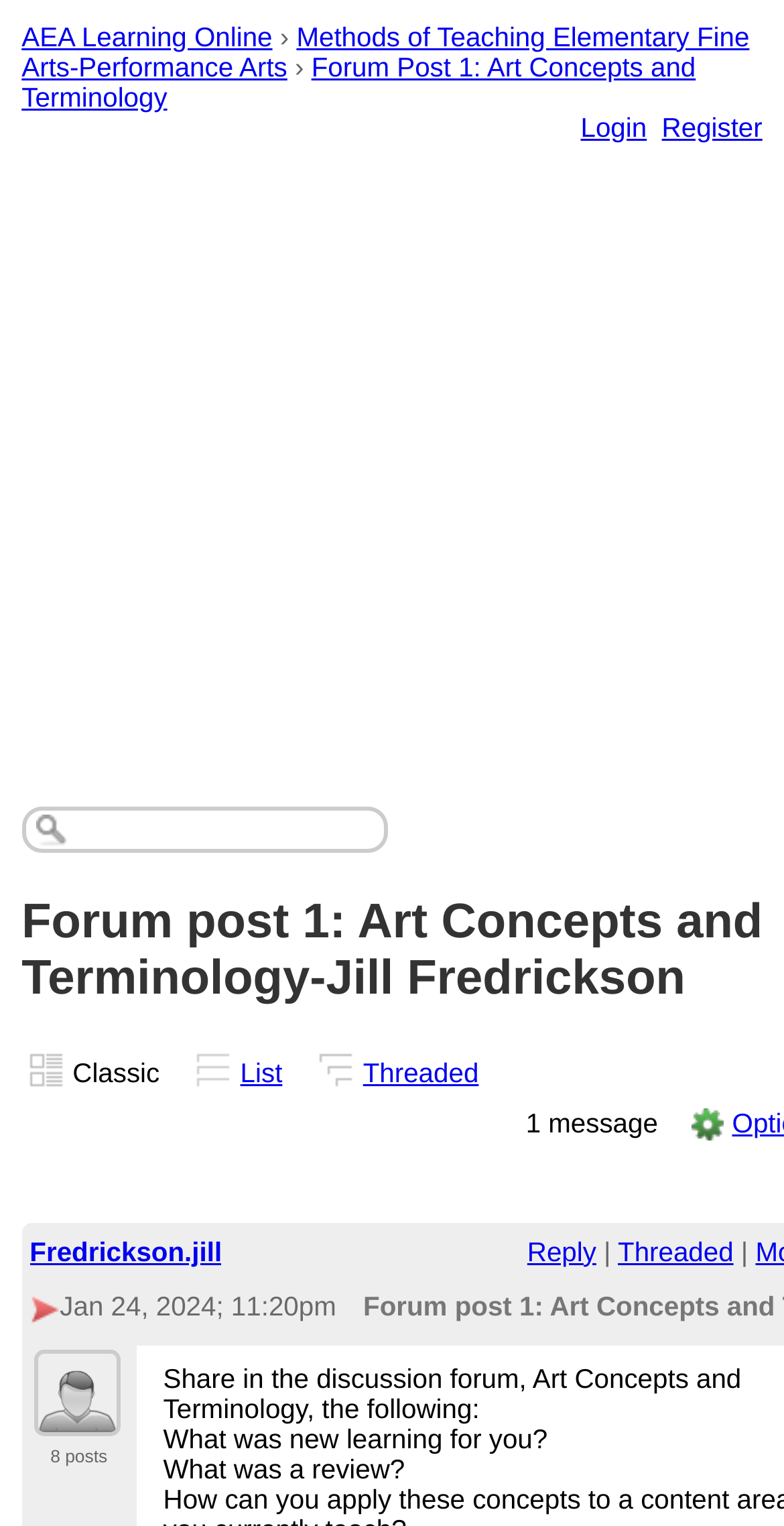Reply to the question with a single word or phrase:
What is the name of the forum post author?

Jill Fredrickson